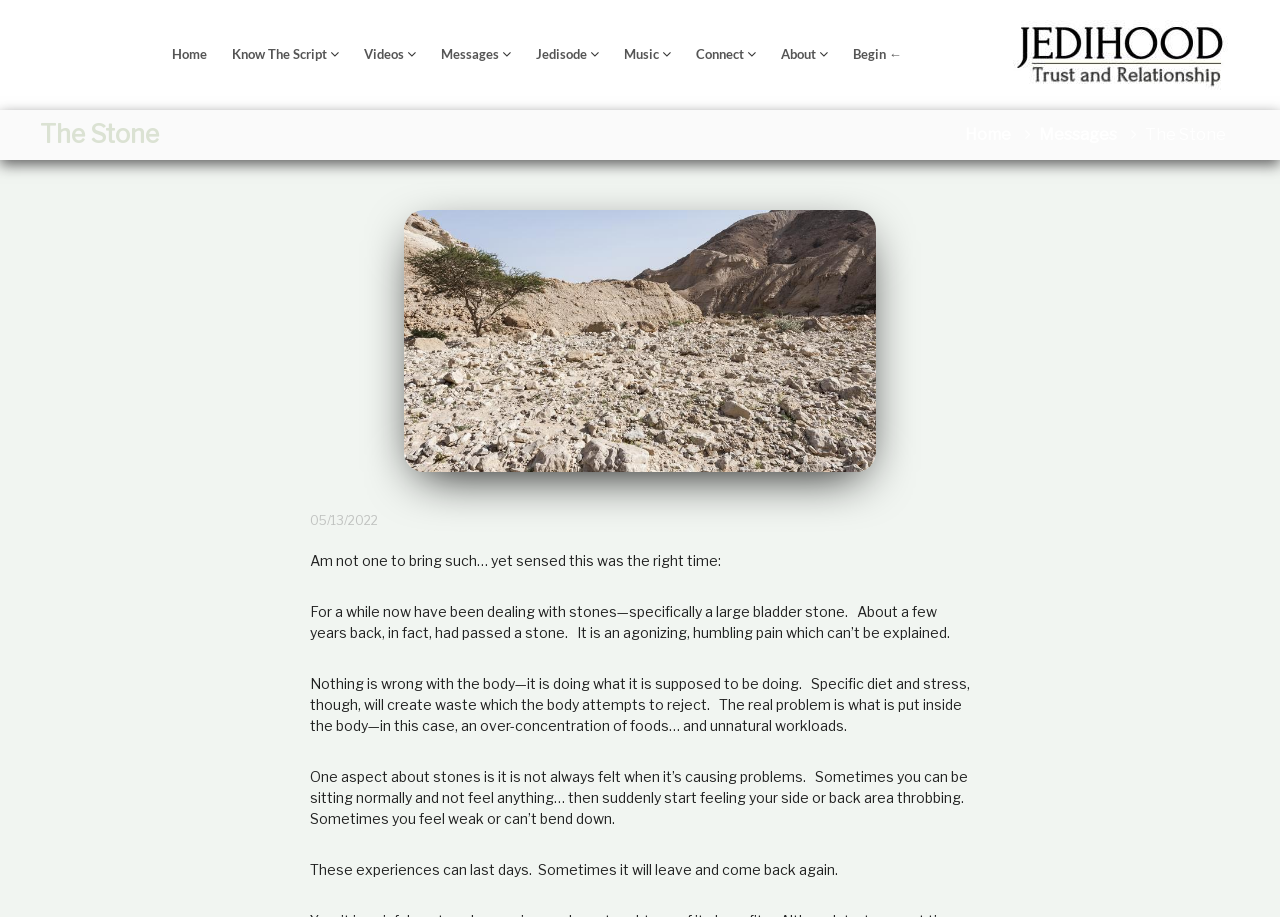Determine the bounding box coordinates of the clickable region to follow the instruction: "Click on the 'Begin ←' link".

[0.666, 0.05, 0.704, 0.068]